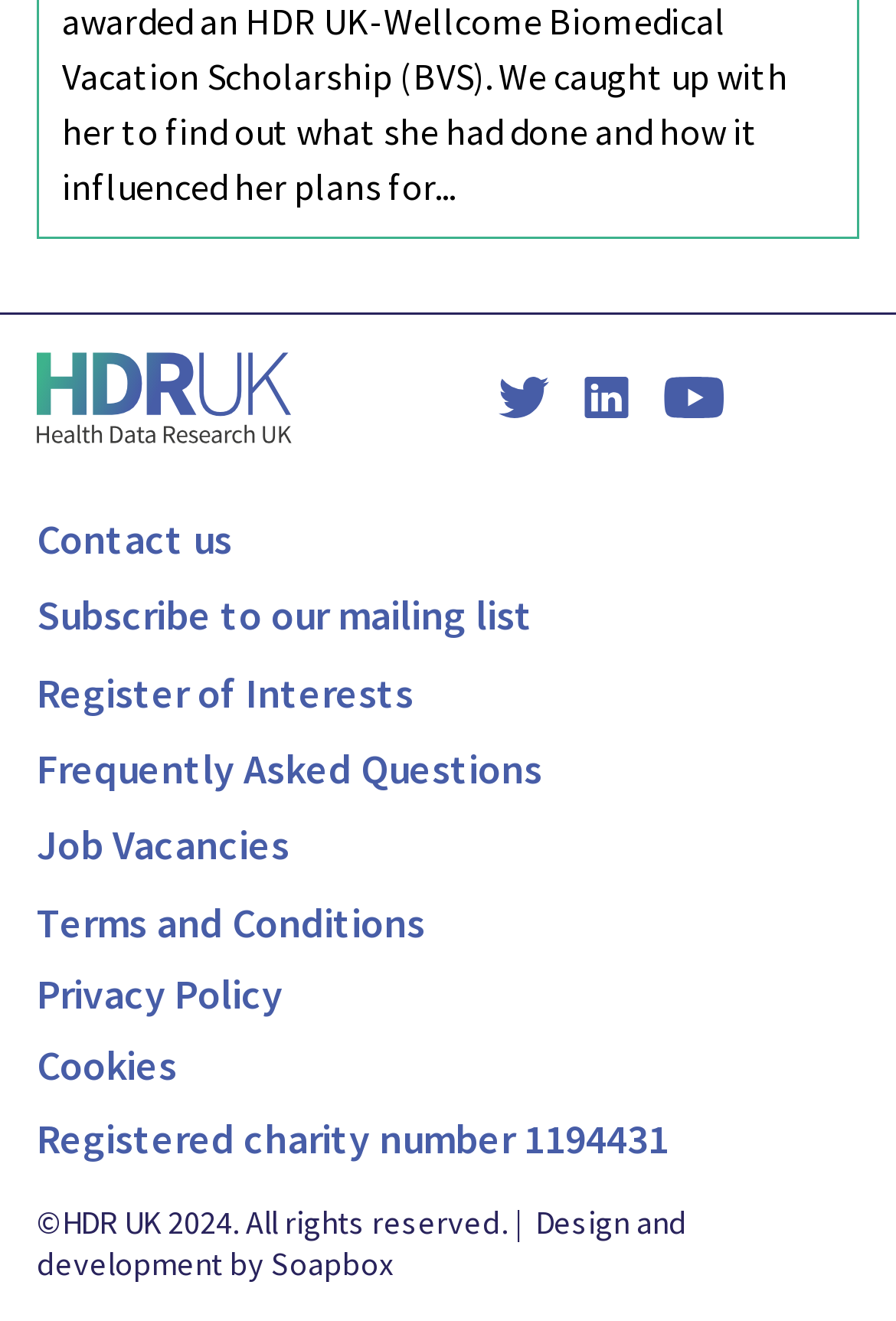Determine the bounding box coordinates for the area you should click to complete the following instruction: "Contact us".

[0.041, 0.387, 0.259, 0.428]